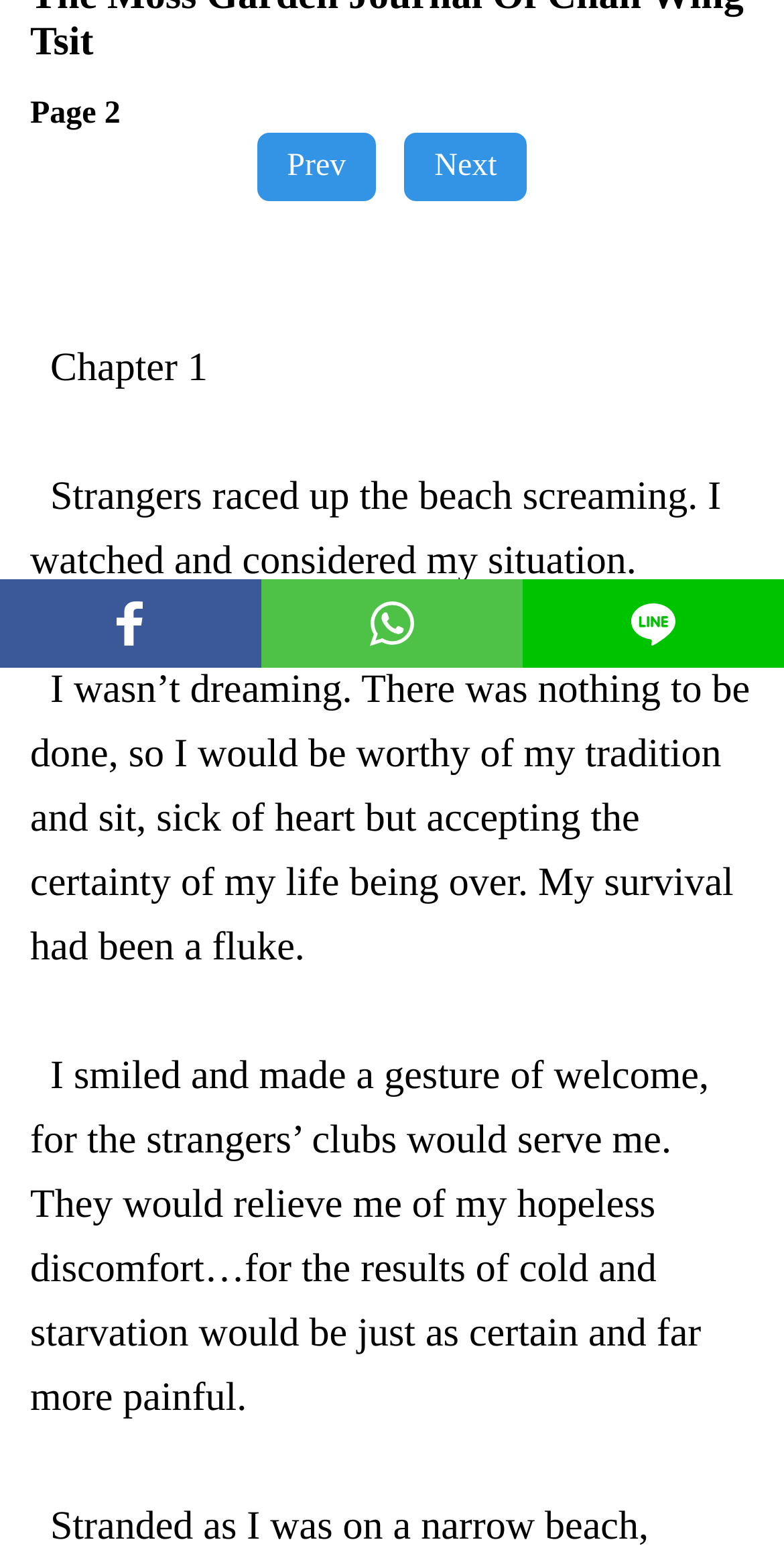Identify the bounding box for the UI element described as: "Next". Ensure the coordinates are four float numbers between 0 and 1, formatted as [left, top, right, bottom].

[0.516, 0.085, 0.672, 0.13]